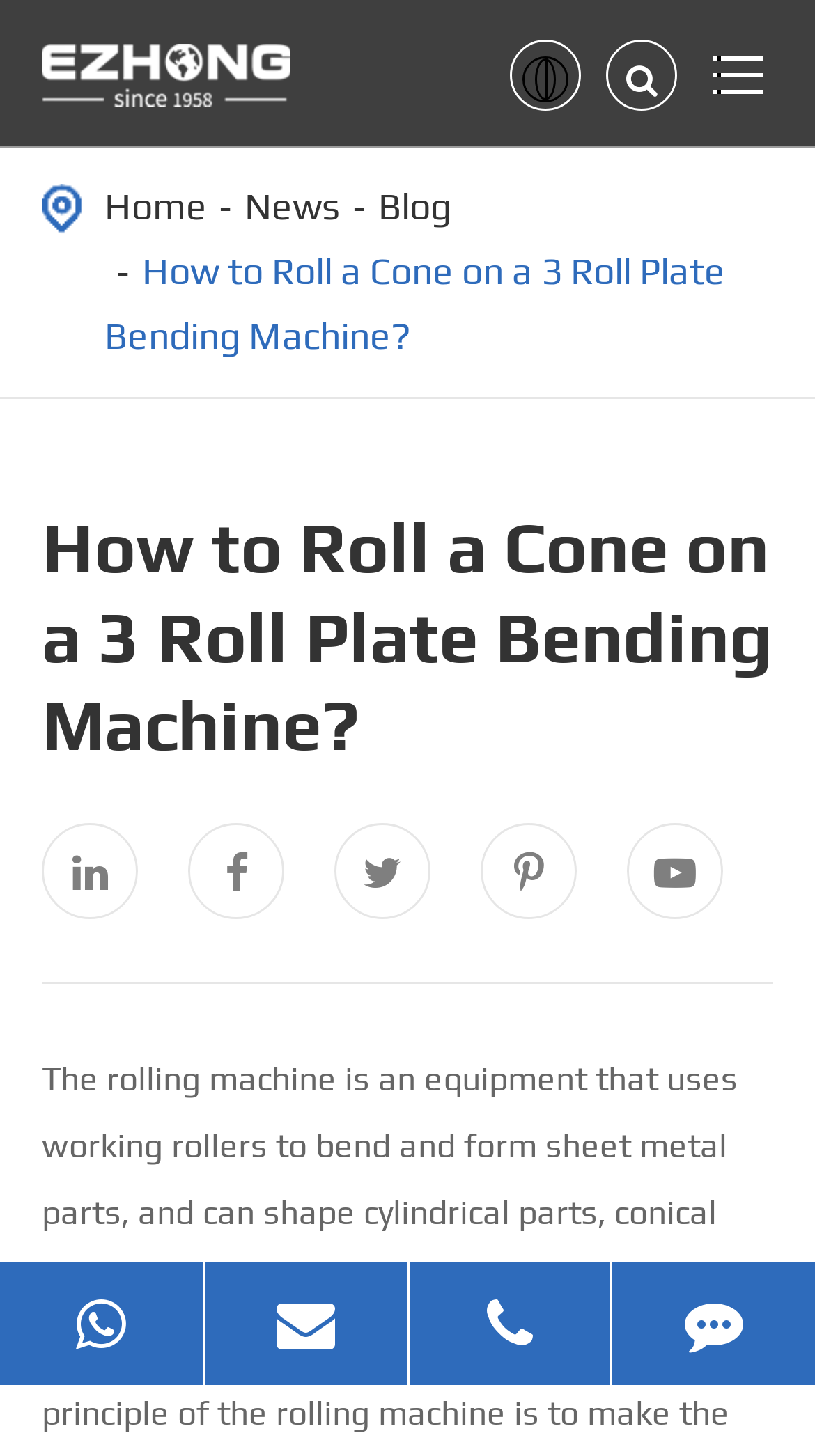Calculate the bounding box coordinates of the UI element given the description: "Home".

[0.128, 0.126, 0.254, 0.156]